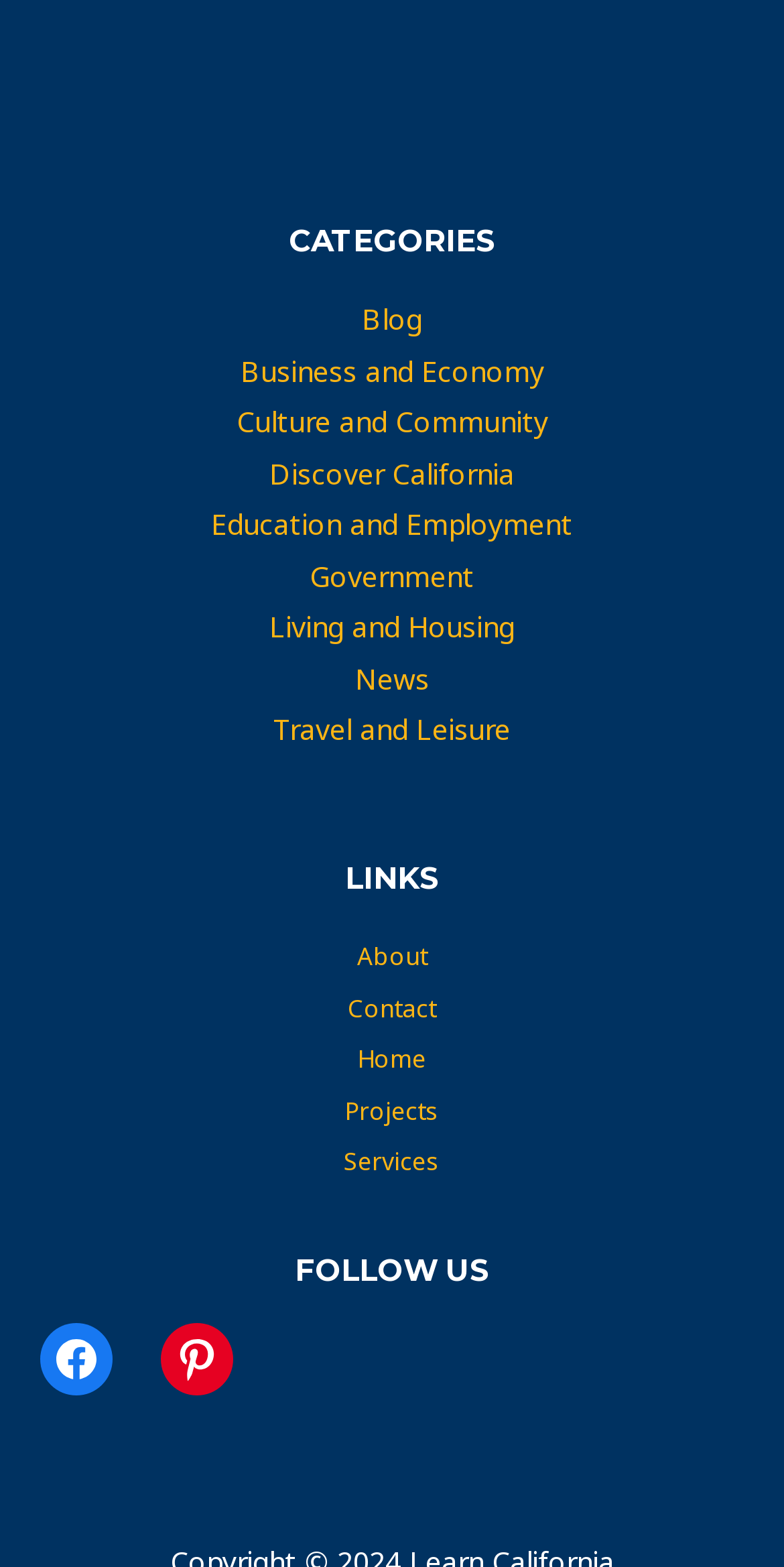Can you find the bounding box coordinates for the UI element given this description: "Business and Economy"? Provide the coordinates as four float numbers between 0 and 1: [left, top, right, bottom].

[0.306, 0.224, 0.694, 0.248]